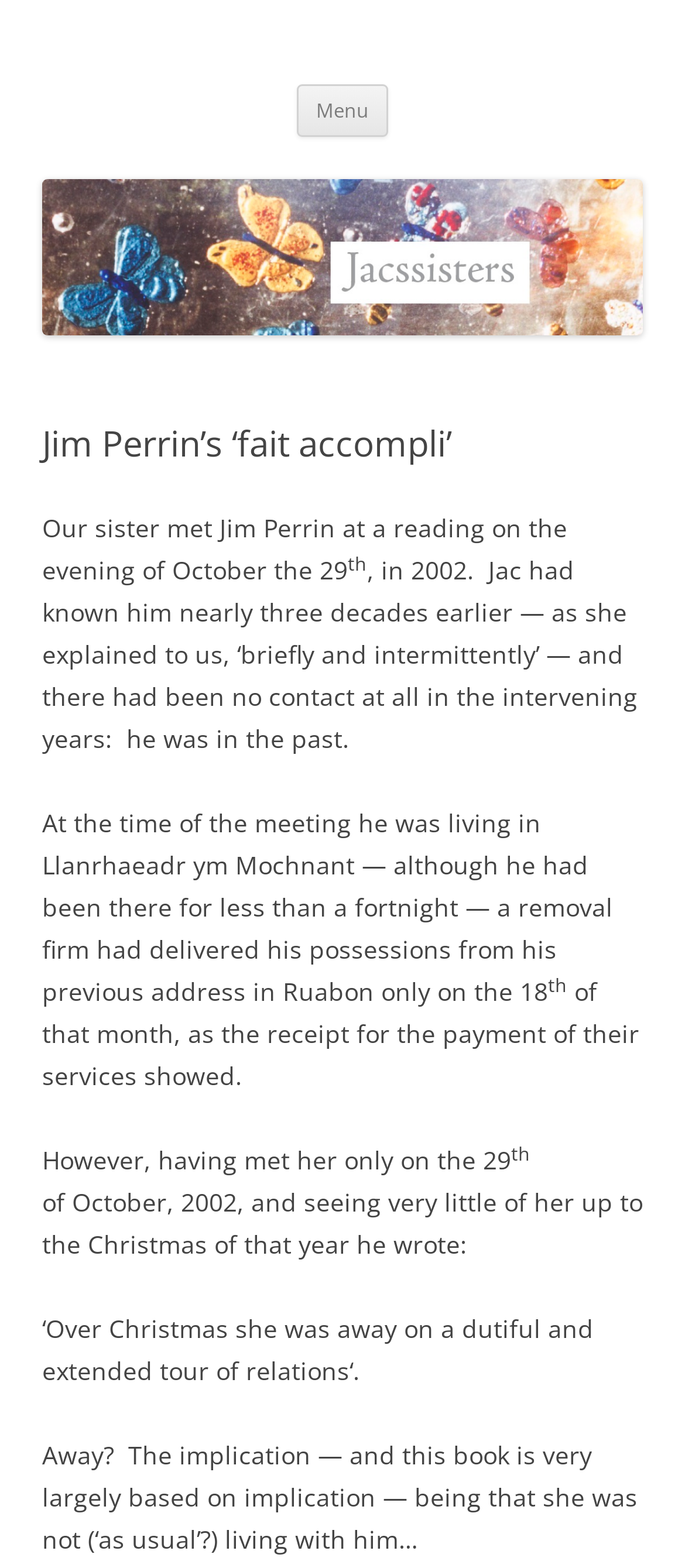What is the name of the blog?
Using the image, give a concise answer in the form of a single word or short phrase.

Jac's Sisters' Blog